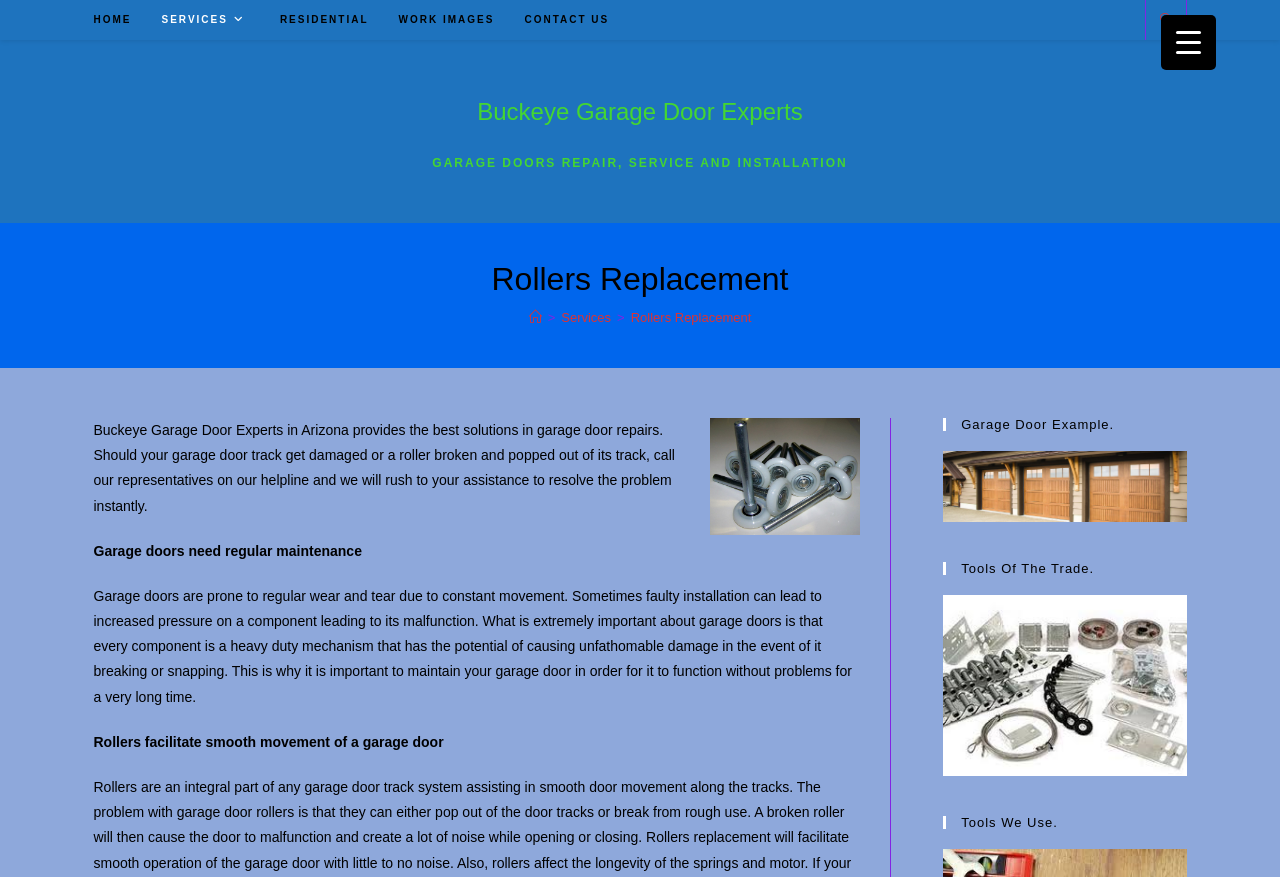Identify the bounding box coordinates of the specific part of the webpage to click to complete this instruction: "Open Menu".

[0.907, 0.017, 0.95, 0.08]